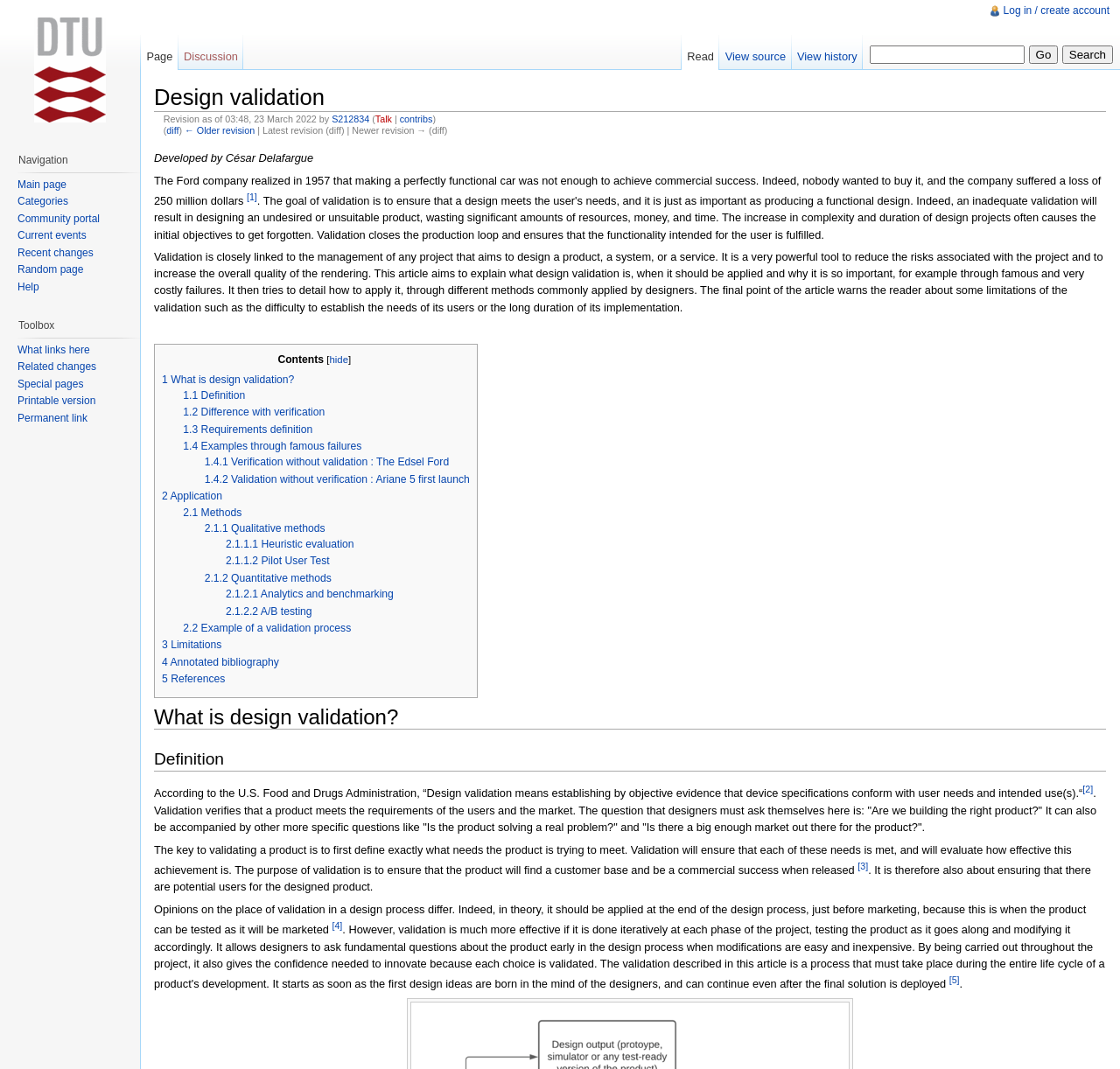Illustrate the webpage's structure and main components comprehensively.

The webpage is about design validation, with a heading "Design validation" at the top. Below the heading, there is a revision information section that includes the date and time of the revision, the contributor's name, and links to the contributor's talk page and contributions.

To the right of the revision information section, there are links to navigate to older or newer revisions of the page. Below this section, there is a "Jump to" section with links to navigation and search.

The main content of the page starts with a paragraph that explains the importance of design validation in product design. The text is divided into sections with headings, including "What is design validation?", "Definition", and "Application". Each section has links to subtopics, such as "Examples through famous failures" and "Methods".

The page also has a table of contents on the left side, which lists the sections and subtopics. There are also links to external sources, such as references and annotated bibliographies, at the bottom of the page.

At the top right corner of the page, there are links to log in or create an account, as well as links to view the page, discussion, and history. There is also a search box with a "Go" button. At the bottom of the page, there are links to visit the main page, categories, community portal, current events, and recent changes.